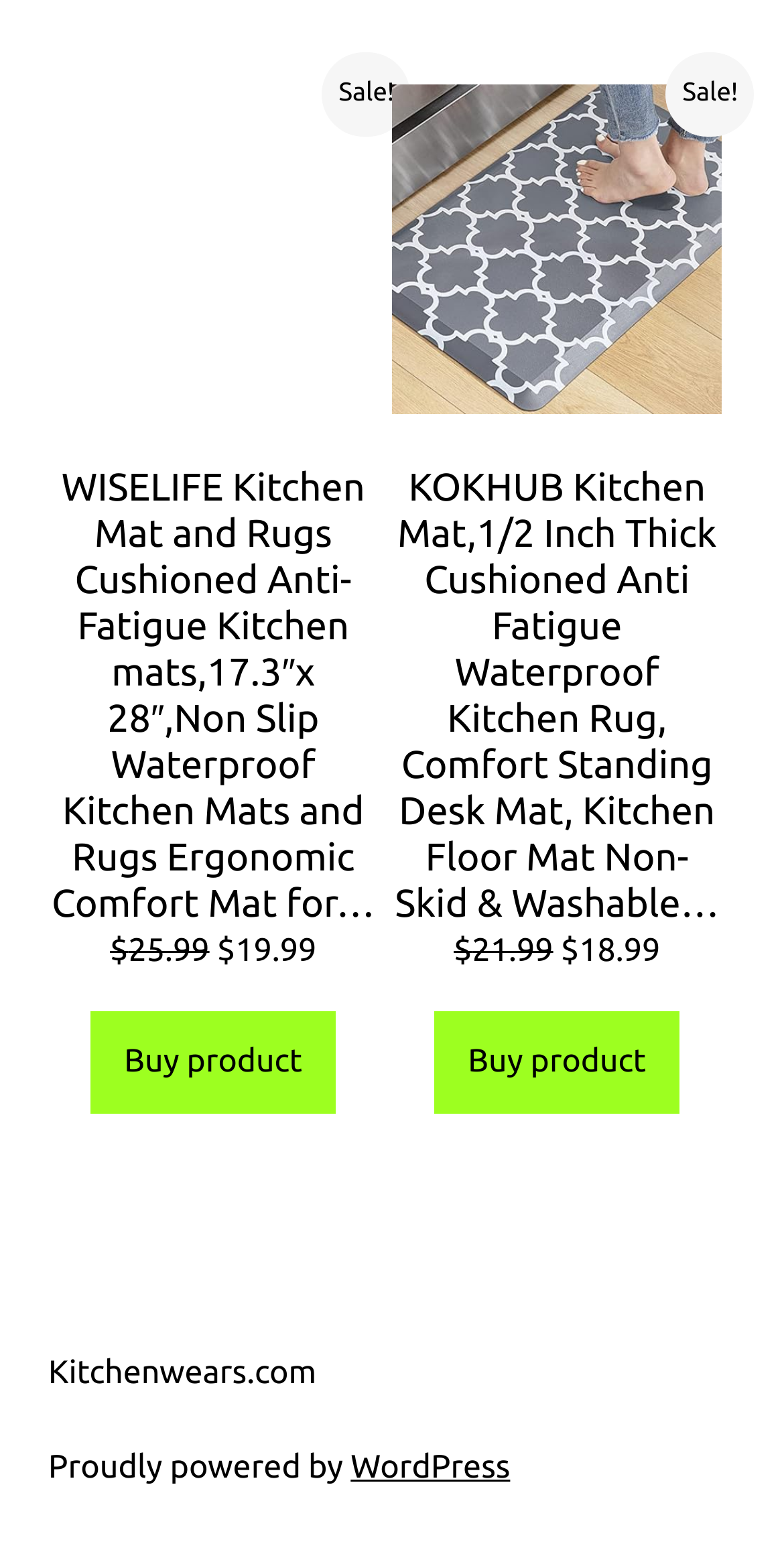Using the information in the image, give a detailed answer to the following question: What is the platform used to power this website?

I found the platform used to power this website by looking at the link element with the text 'WordPress' at the bottom of the page. This element is likely to be the platform or CMS used to build and maintain the website.